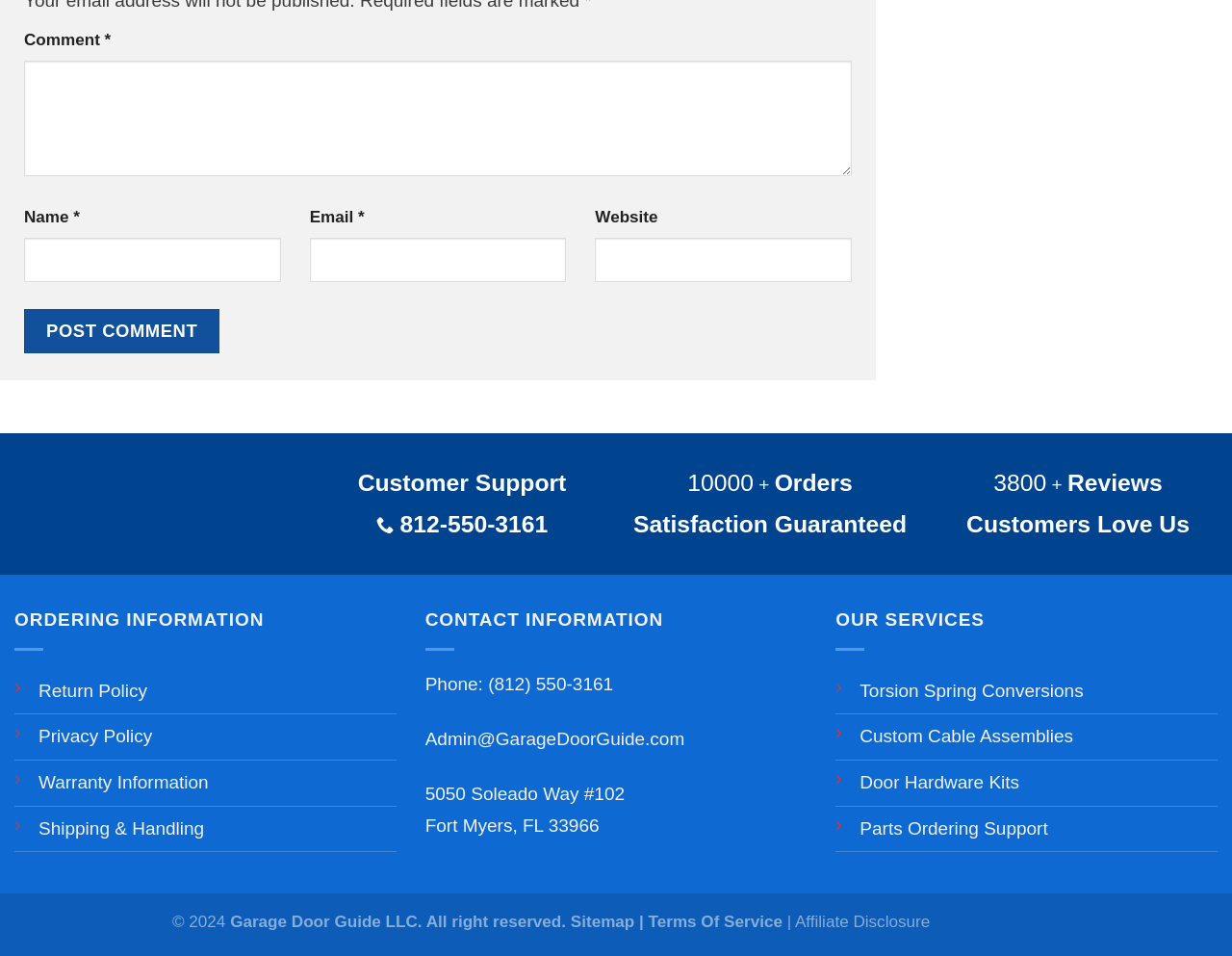Based on the visual content of the image, answer the question thoroughly: What services does the company offer?

I found the services offered by the company by looking at the OUR SERVICES section, which lists 'Torsion Spring Conversions', 'Custom Cable Assemblies', 'Door Hardware Kits', and 'Parts Ordering Support'.